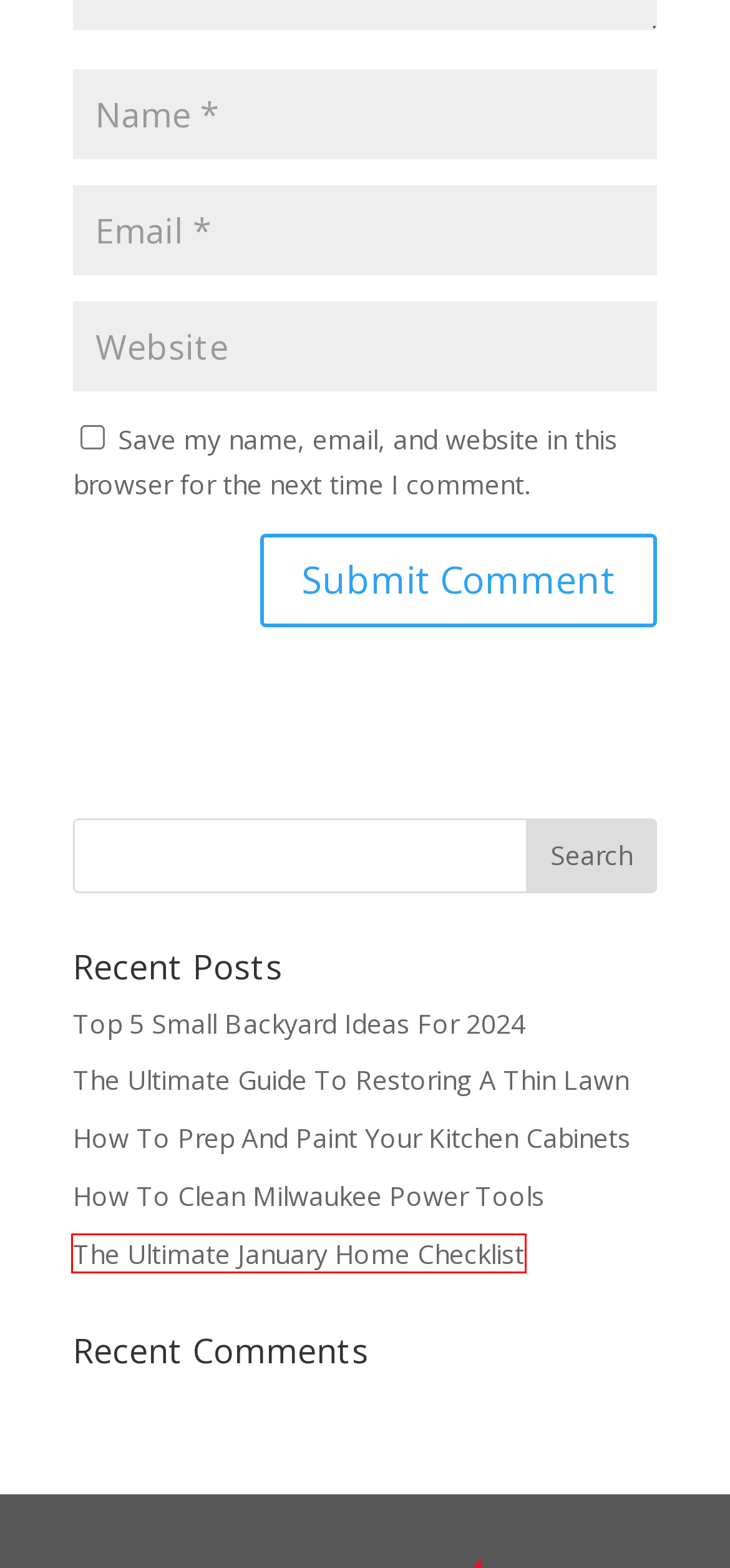A screenshot of a webpage is given, marked with a red bounding box around a UI element. Please select the most appropriate webpage description that fits the new page after clicking the highlighted element. Here are the candidates:
A. Top 5 Small Backyard Ideas For 2024 | Johnsons Ace Hardware
B. The Ultimate January Home Checklist | Johnsons Ace Hardware
C. The Ultimate Guide To Restoring A Thin Lawn | Johnsons Ace Hardware
D. Content Team | Johnsons Ace Hardware
E. How To Prep And Paint Your Kitchen Cabinets | Johnsons Ace Hardware
F. Johnsons Ace Hardware - Pittsburgh, PA
G. Tips | Johnsons Ace Hardware
H. Home Improvement Blog | Johnsons Ace Hardware

B